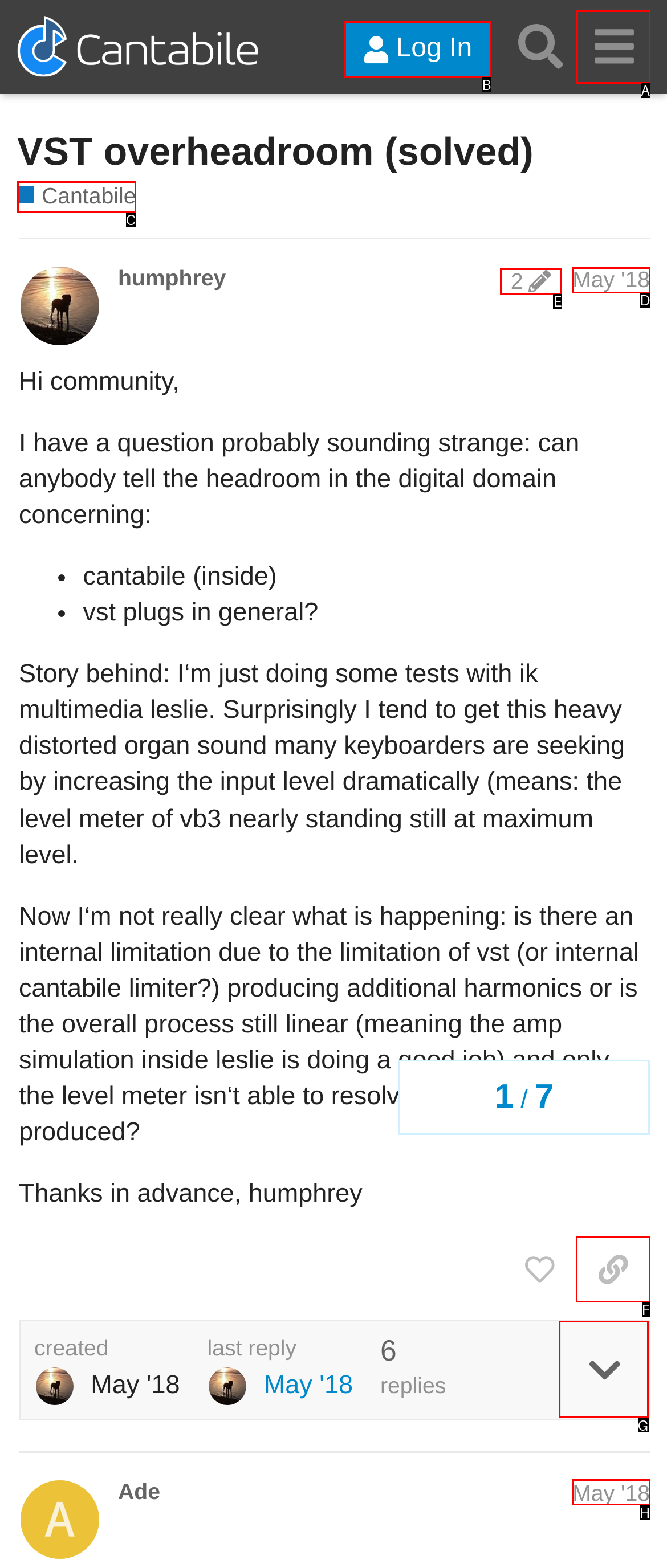Choose the option that aligns with the description: May '18
Respond with the letter of the chosen option directly.

H